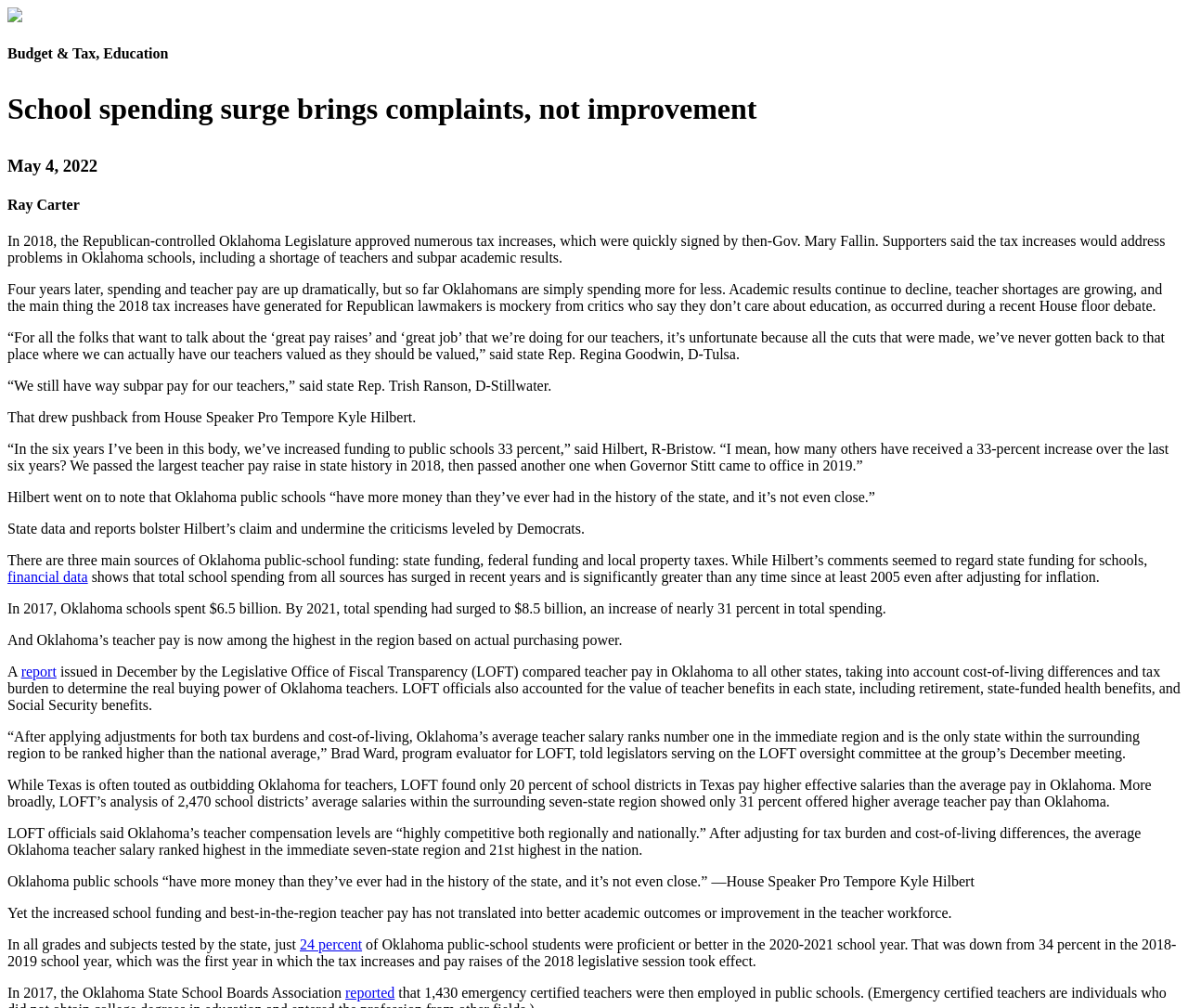Given the element description "reported" in the screenshot, predict the bounding box coordinates of that UI element.

[0.291, 0.977, 0.332, 0.992]